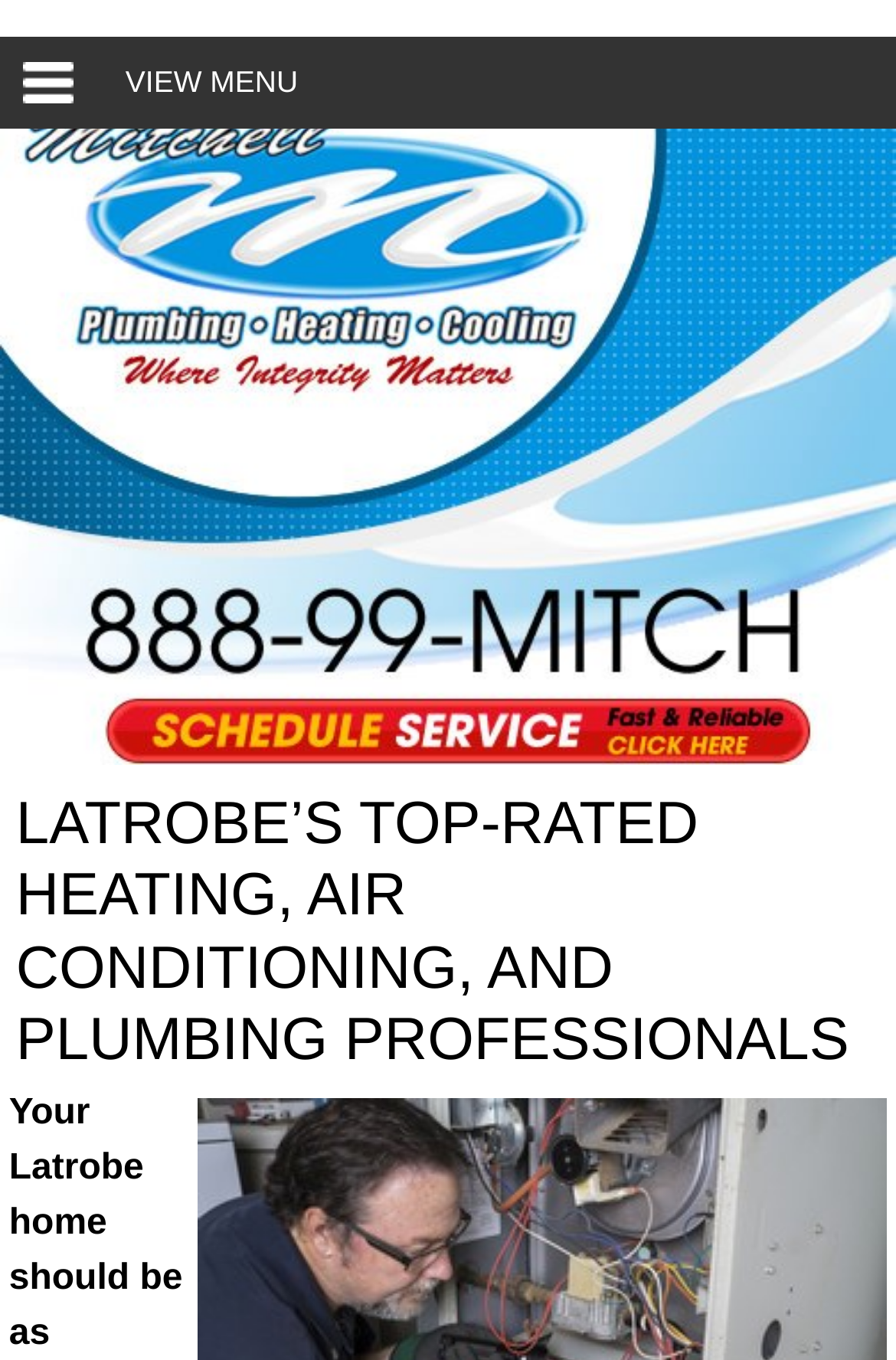Answer the following query concisely with a single word or phrase:
What is the first type of heating system listed?

Furnaces